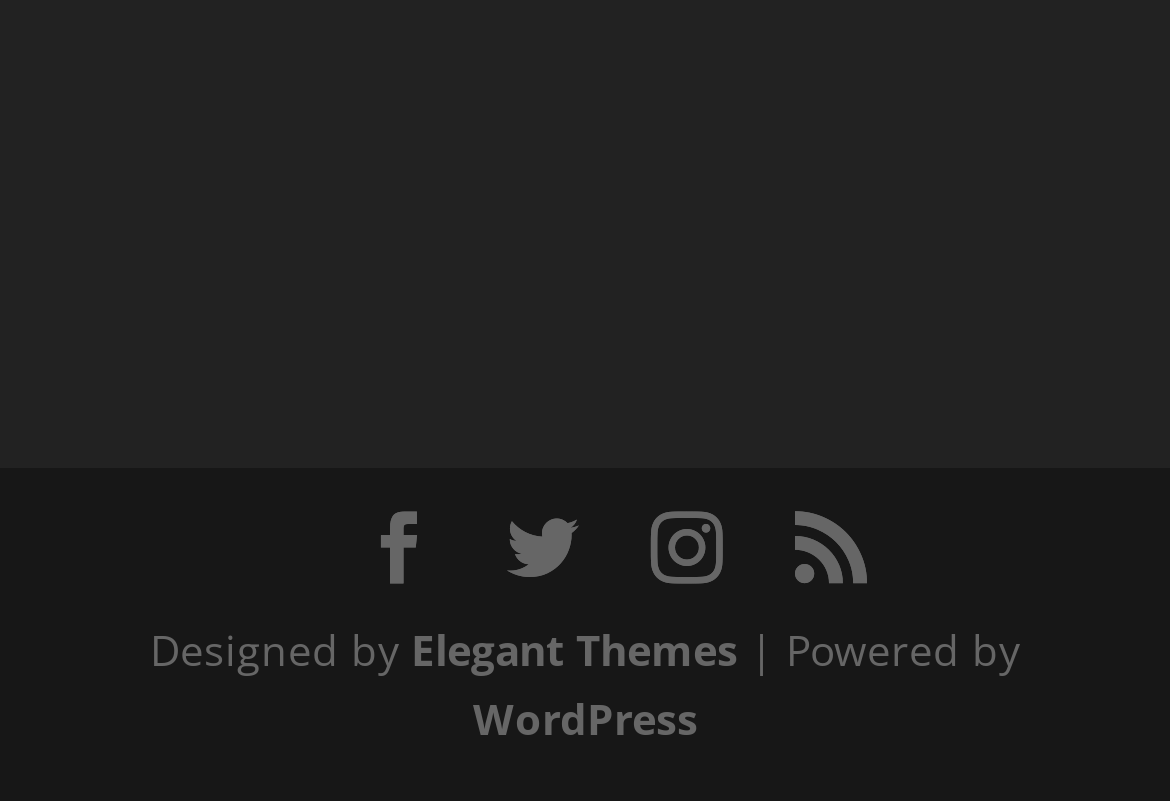Identify the bounding box coordinates of the clickable region to carry out the given instruction: "Read 'Have the happiest of holidays with Home Credit’s Grand 0% Interest Fest – Manila Bulletin'".

None